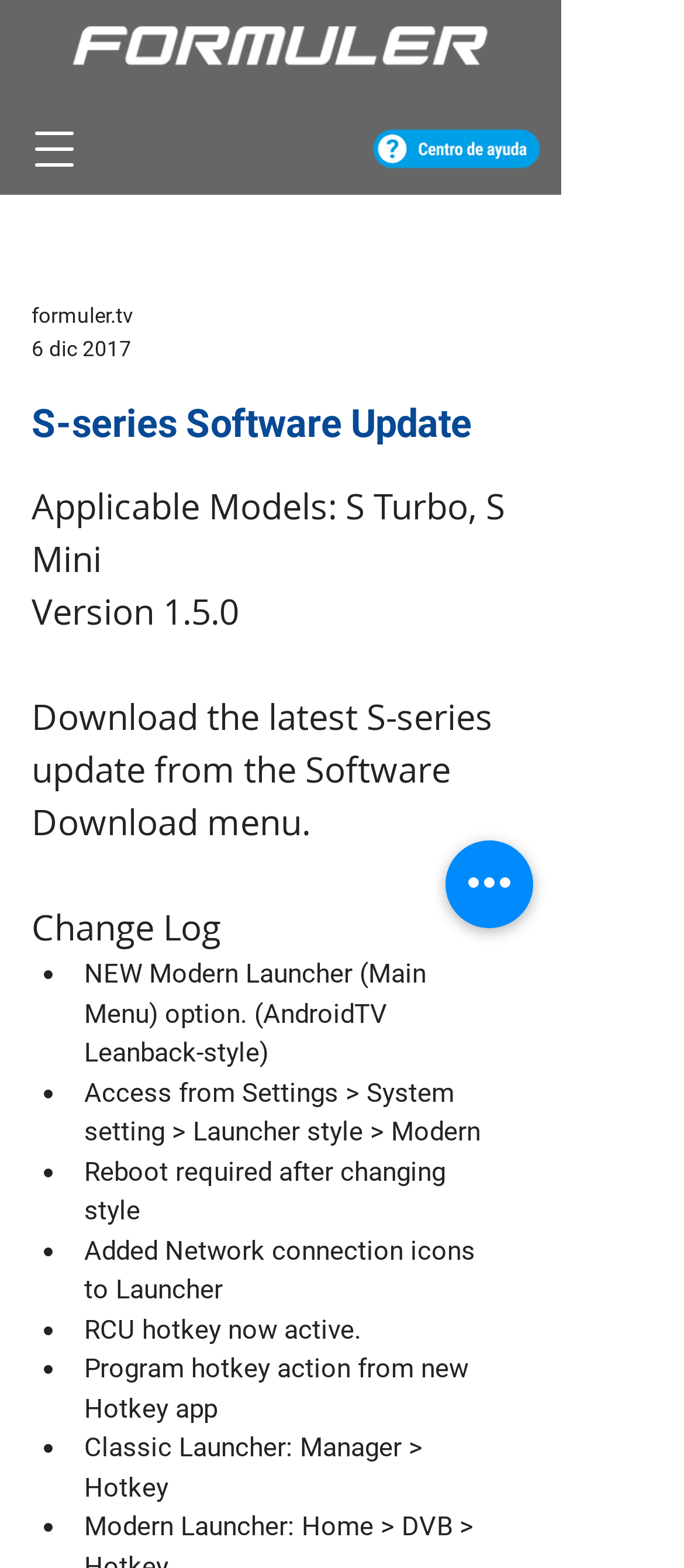Find the primary header on the webpage and provide its text.

S-series Software Update